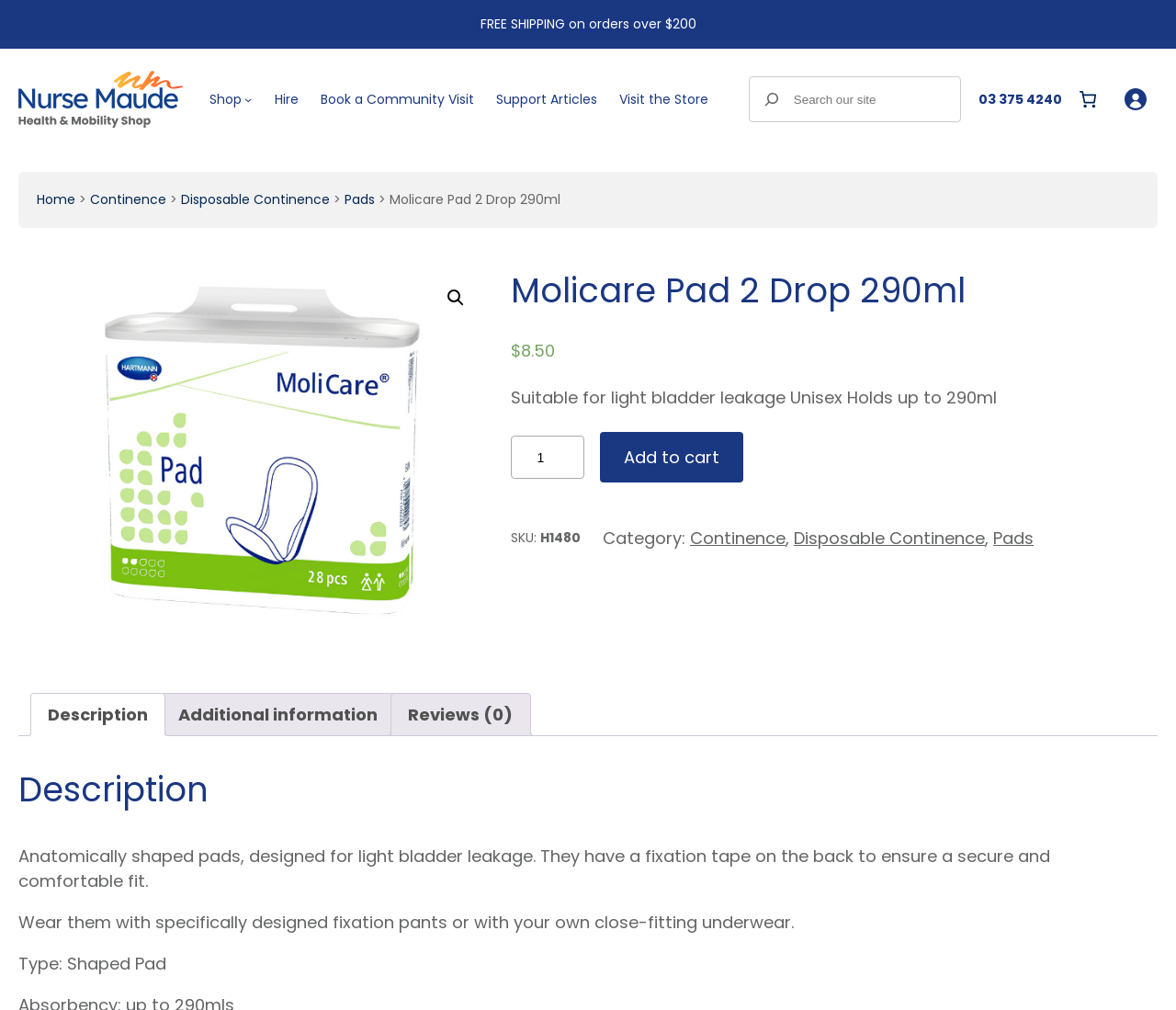What is the purpose of Molicare Pad 2 Drop 290ml?
Give a one-word or short-phrase answer derived from the screenshot.

Light bladder leakage